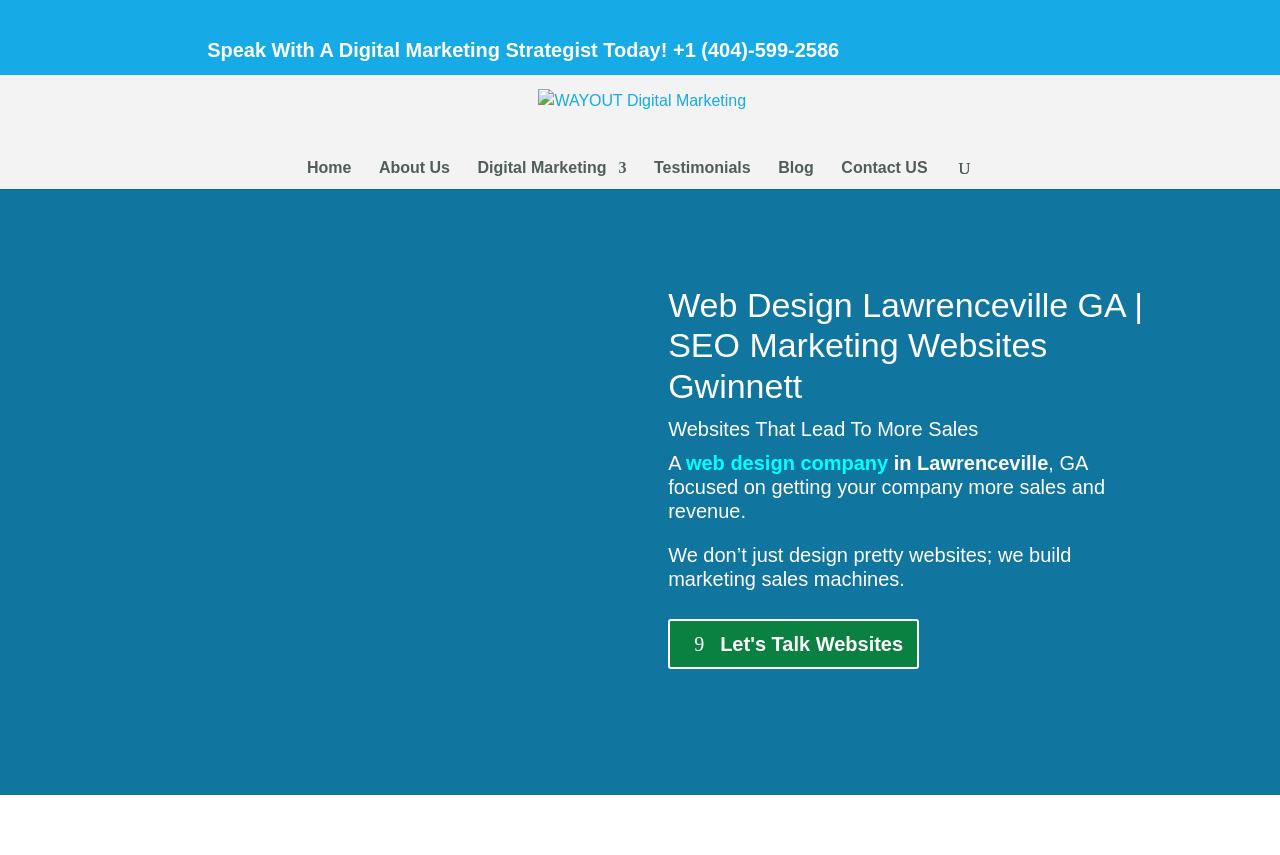Please specify the bounding box coordinates of the region to click in order to perform the following instruction: "Visit Facebook page".

[0.672, 0.018, 0.704, 0.088]